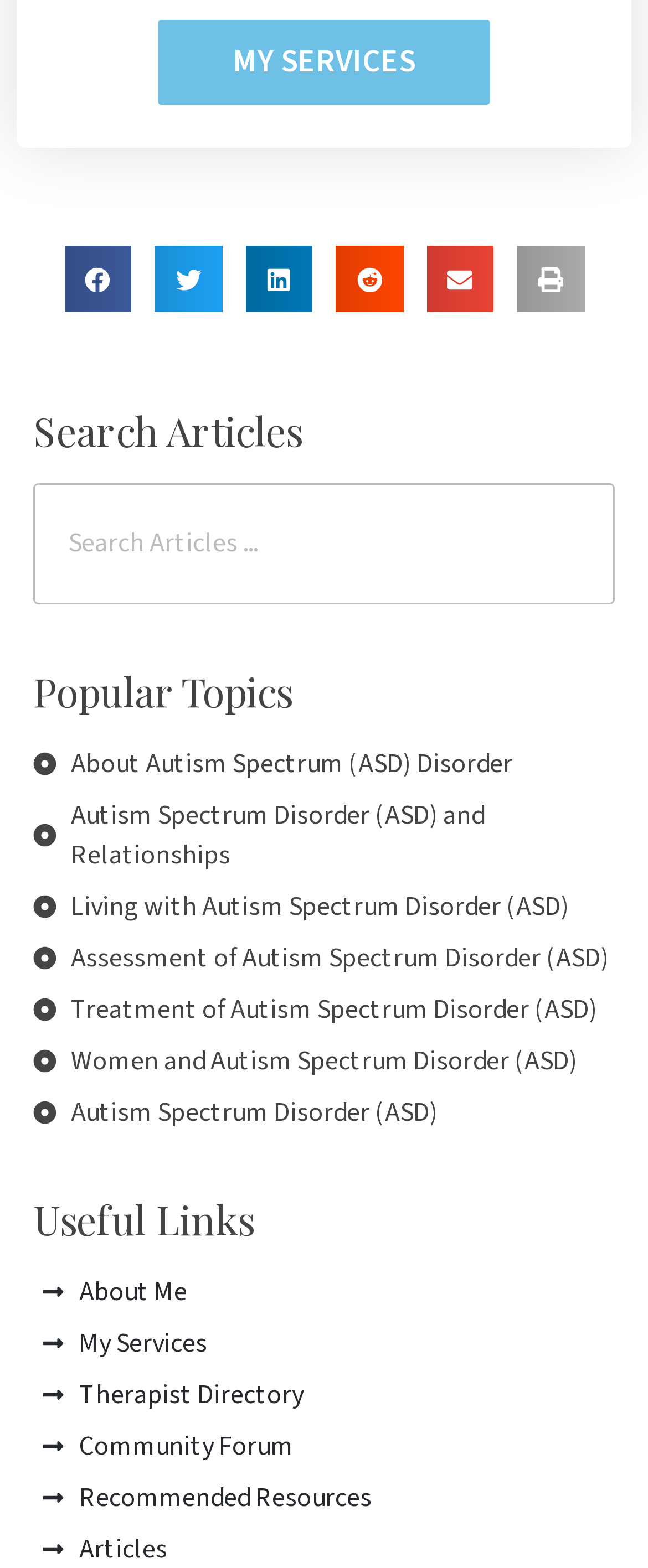Please mark the clickable region by giving the bounding box coordinates needed to complete this instruction: "Share on facebook".

[0.099, 0.157, 0.203, 0.2]